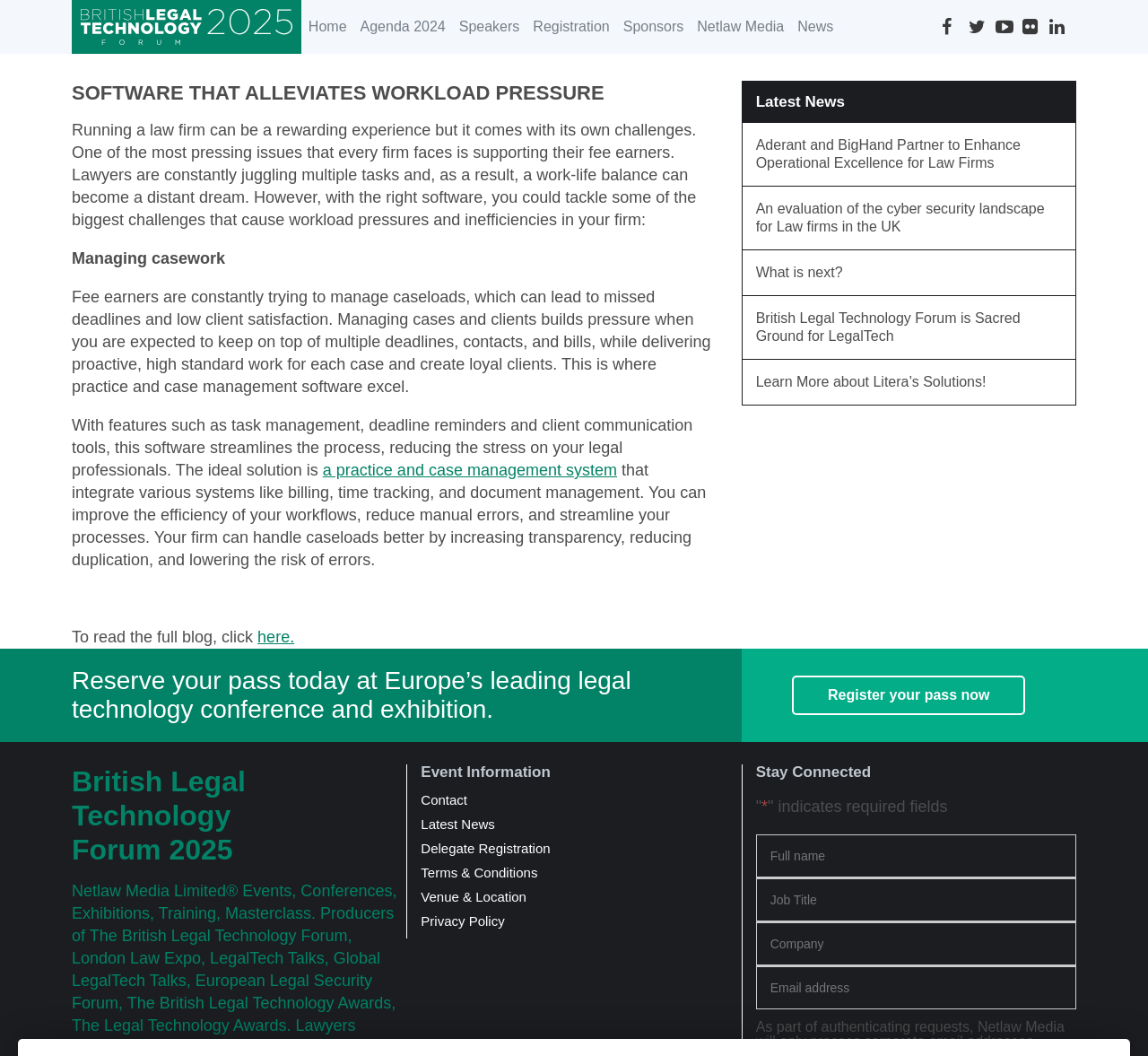Create a detailed description of the webpage's content and layout.

This webpage is about the British Legal Technology Forum, a conference and exhibition focused on legal technology. At the top of the page, there is a logo image and a navigation menu with links to various sections, including "Home", "Agenda 2024", "Speakers", "Registration", "Sponsors", "Netlaw Media", "News", and social media icons.

Below the navigation menu, there is a heading that reads "SOFTWARE THAT ALLEVIATES WORKLOAD PRESSURE" in a large font size. Underneath this heading, there is a paragraph of text that discusses the challenges of running a law firm, including managing casework and supporting fee earners.

The page then presents a solution to these challenges, which is practice and case management software. This software can help streamline the process, reduce stress, and improve efficiency. There is a link to a practice and case management system that integrates various systems like billing, time tracking, and document management.

On the right side of the page, there is a section titled "Latest News" with links to several news articles, including "Aderant and BigHand Partner to Enhance Operational Excellence for Law Firms" and "British Legal Technology Forum is Sacred Ground for LegalTech".

Further down the page, there is a call-to-action to reserve a pass for the British Legal Technology Forum 2025, with a link to register. Below this, there is a section with information about the event, including a heading "British Legal Technology Forum 2025" and a paragraph of text that describes the event.

On the left side of the page, there is a section with links to various event information, including "Contact", "Latest News", "Delegate Registration", "Terms & Conditions", "Venue & Location", and "Privacy Policy". There is also a section titled "Stay Connected" with a form to fill out to stay connected with the event organizers.

Overall, the webpage is promoting the British Legal Technology Forum 2025 and providing information about the event, as well as discussing the challenges of running a law firm and presenting a solution to these challenges through practice and case management software.